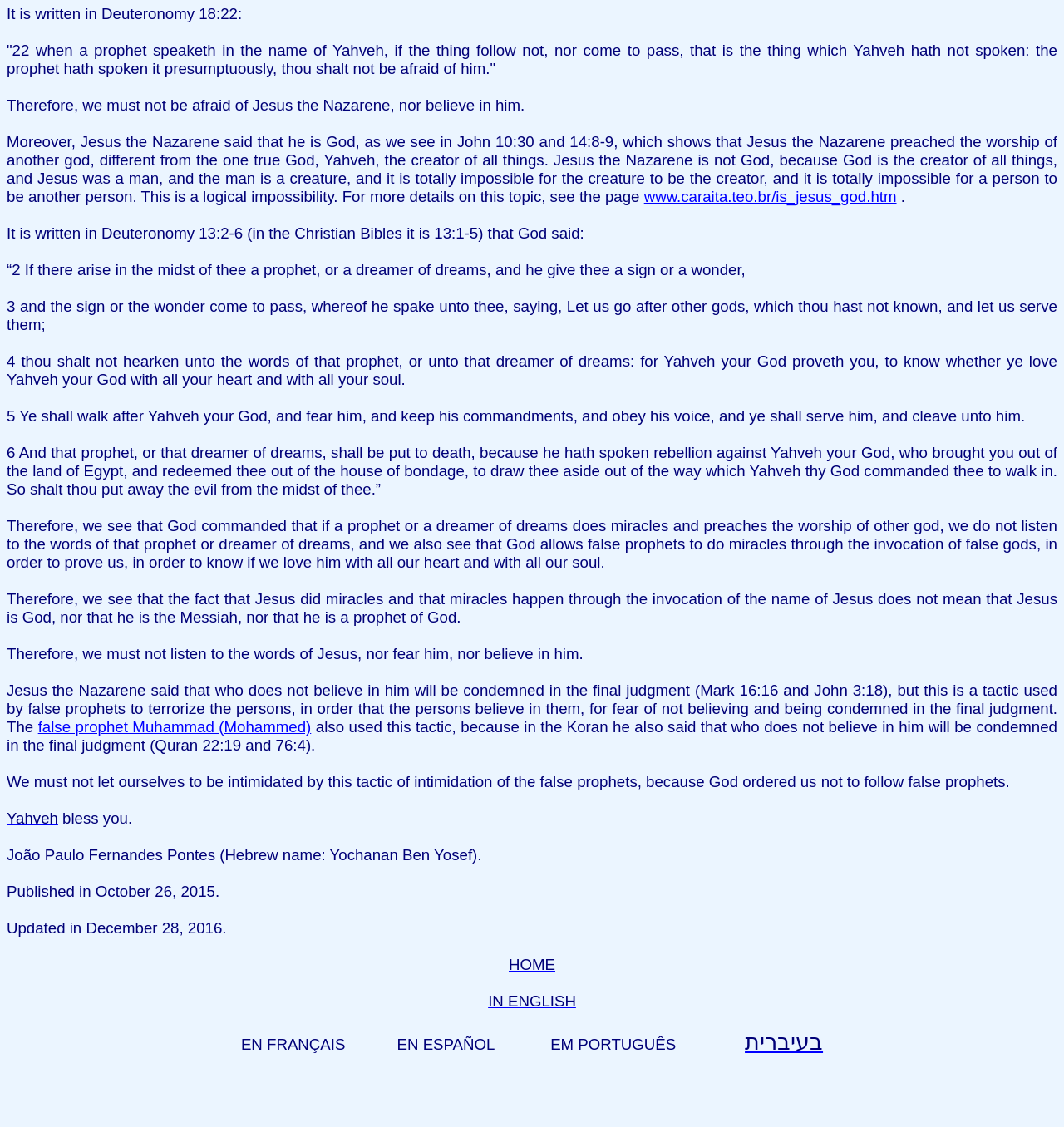Find the bounding box coordinates for the UI element that matches this description: "false prophet Muhammad (Mohammed)".

[0.036, 0.637, 0.292, 0.653]